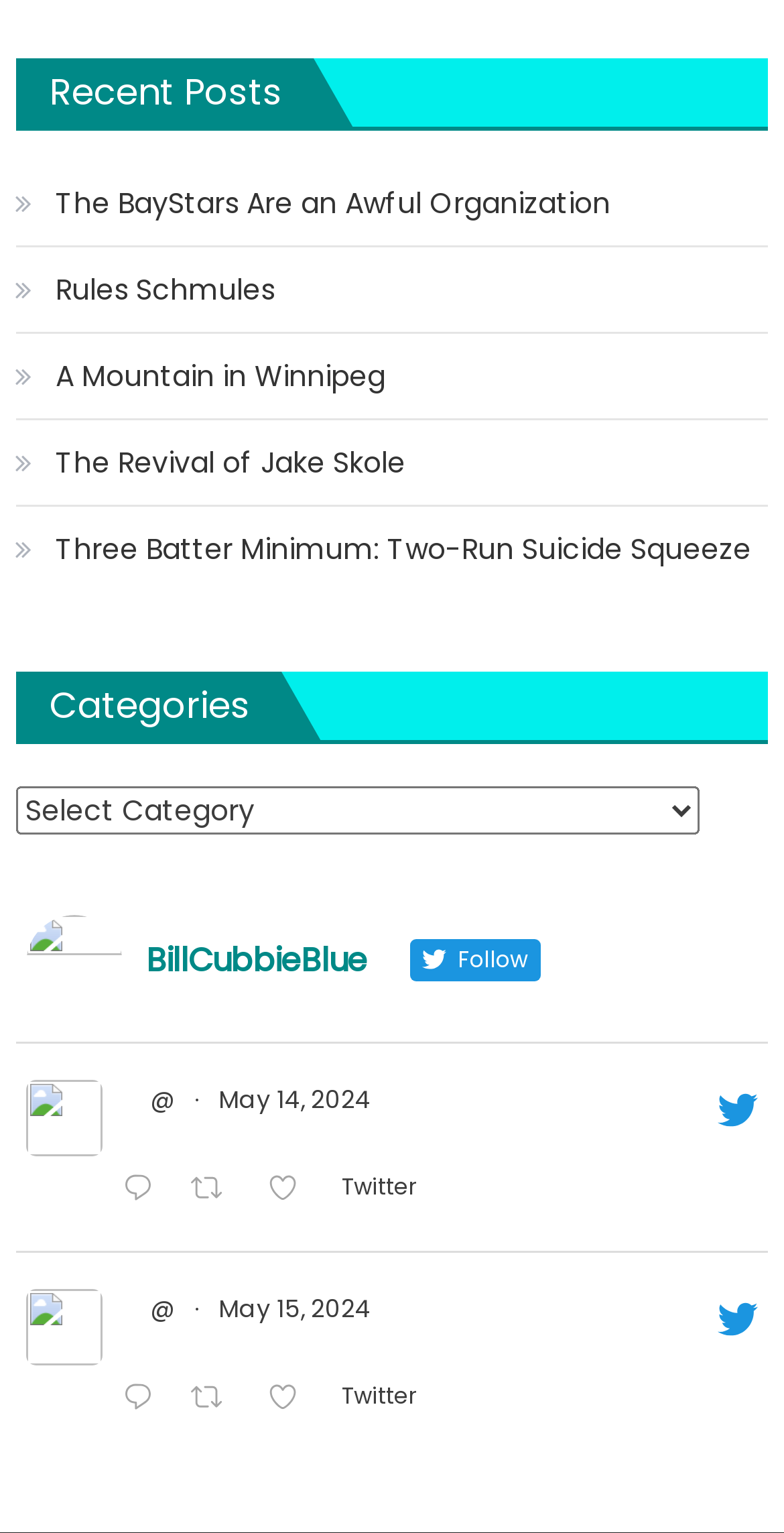How many post categories are there?
Give a detailed and exhaustive answer to the question.

I counted the number of categories by looking at the 'Categories' heading and the combobox below it, which suggests that there is only one category.